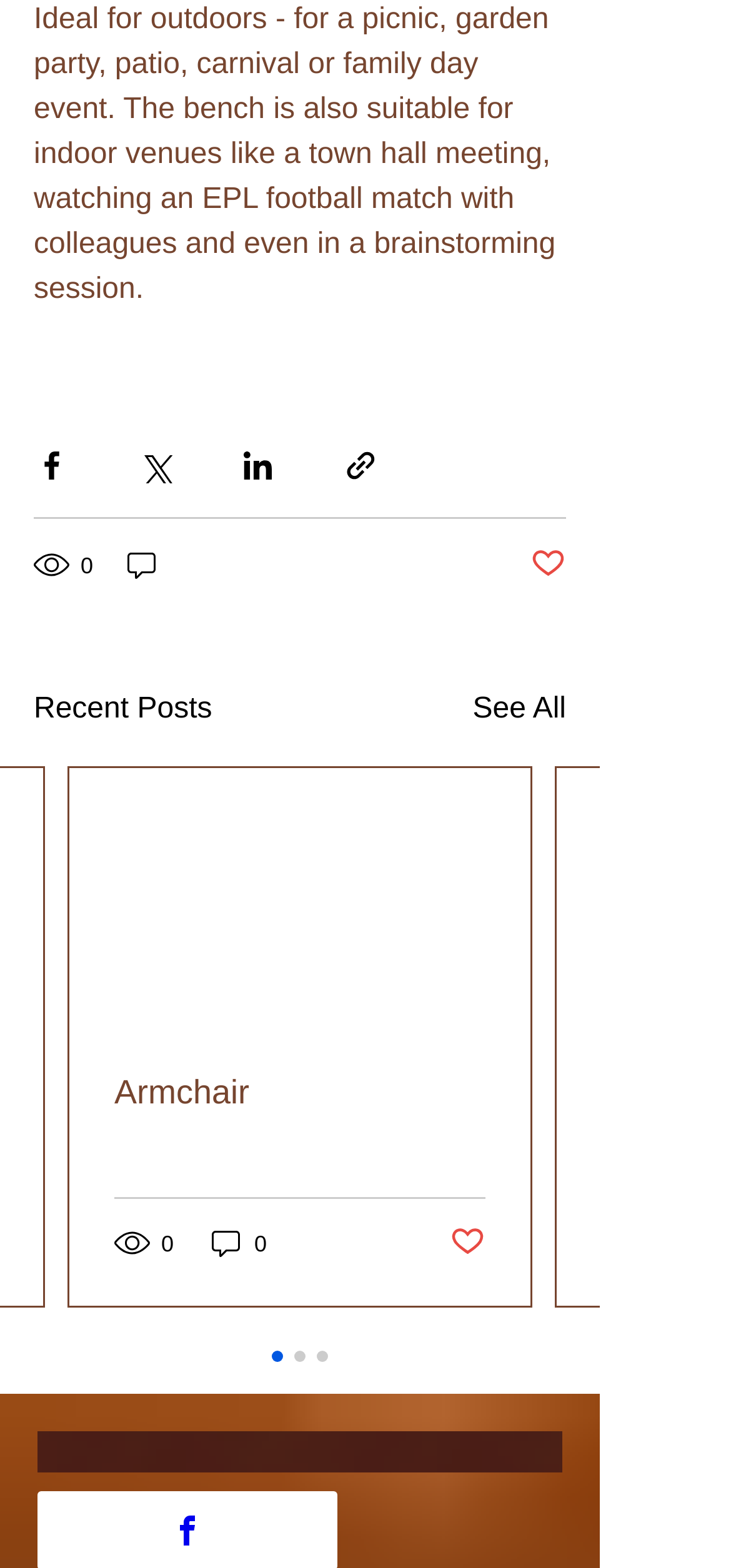Specify the bounding box coordinates of the region I need to click to perform the following instruction: "See all posts". The coordinates must be four float numbers in the range of 0 to 1, i.e., [left, top, right, bottom].

[0.647, 0.439, 0.774, 0.468]